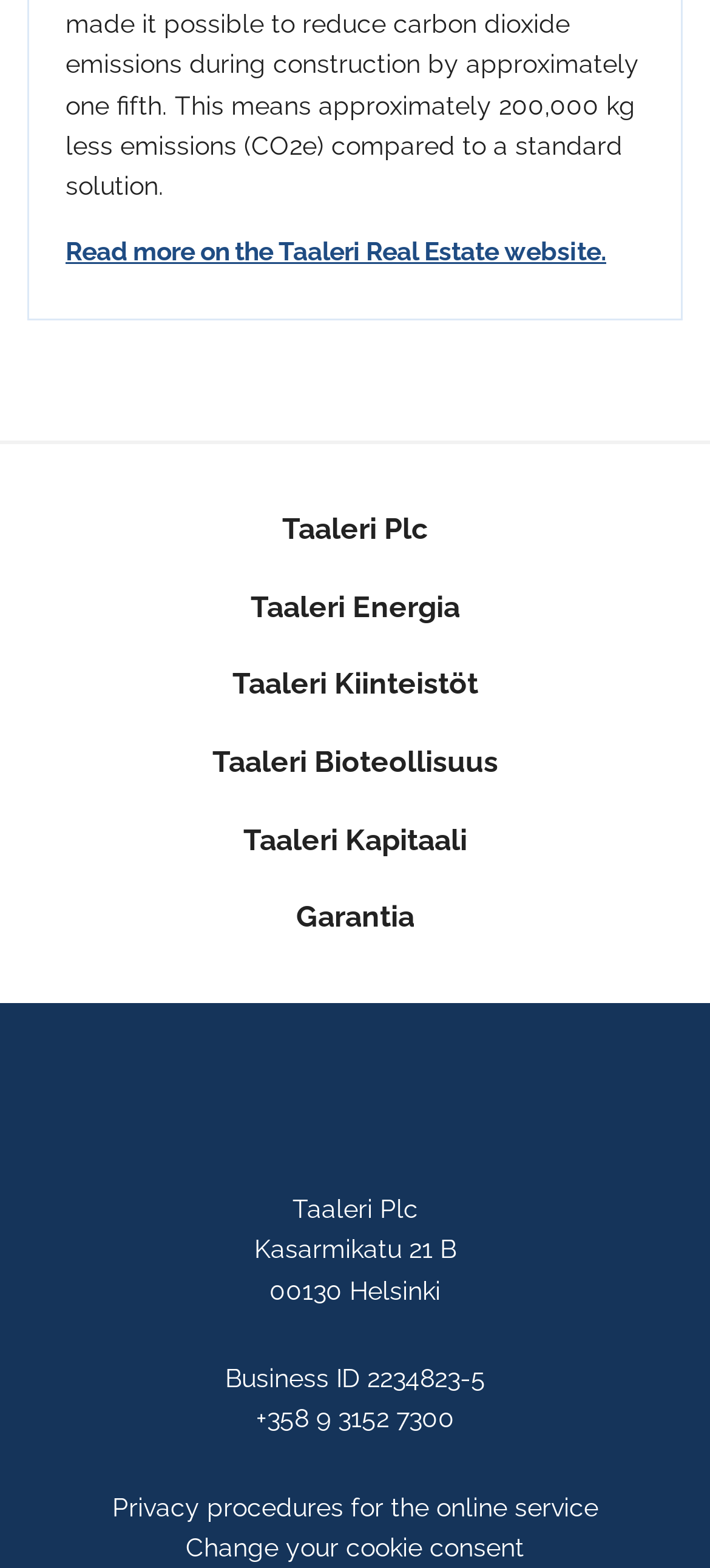Show me the bounding box coordinates of the clickable region to achieve the task as per the instruction: "Read more about Taaleri Real Estate".

[0.092, 0.151, 0.854, 0.169]